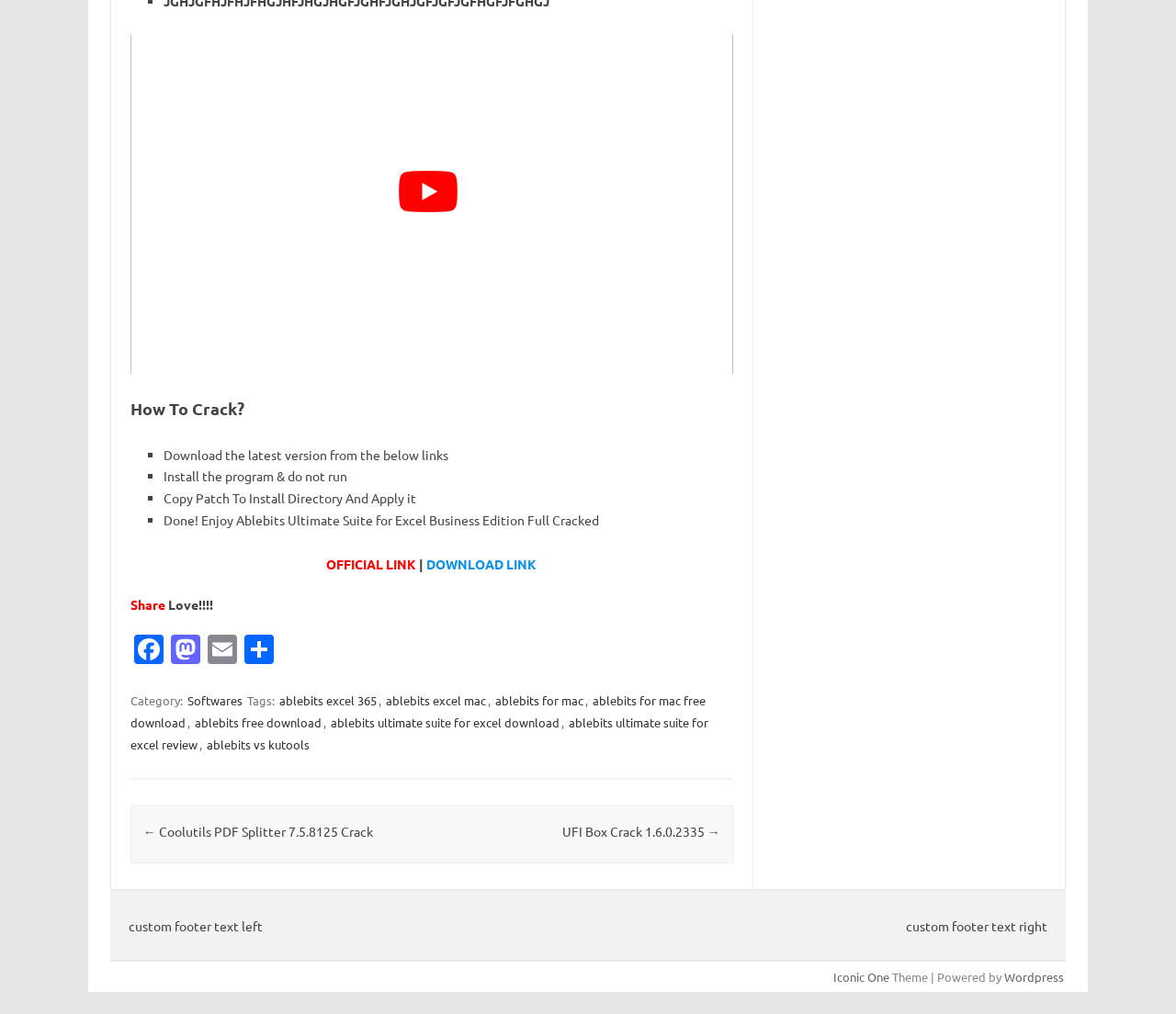Identify the bounding box of the UI element described as follows: "Softwares". Provide the coordinates as four float numbers in the range of 0 to 1 [left, top, right, bottom].

[0.158, 0.681, 0.208, 0.7]